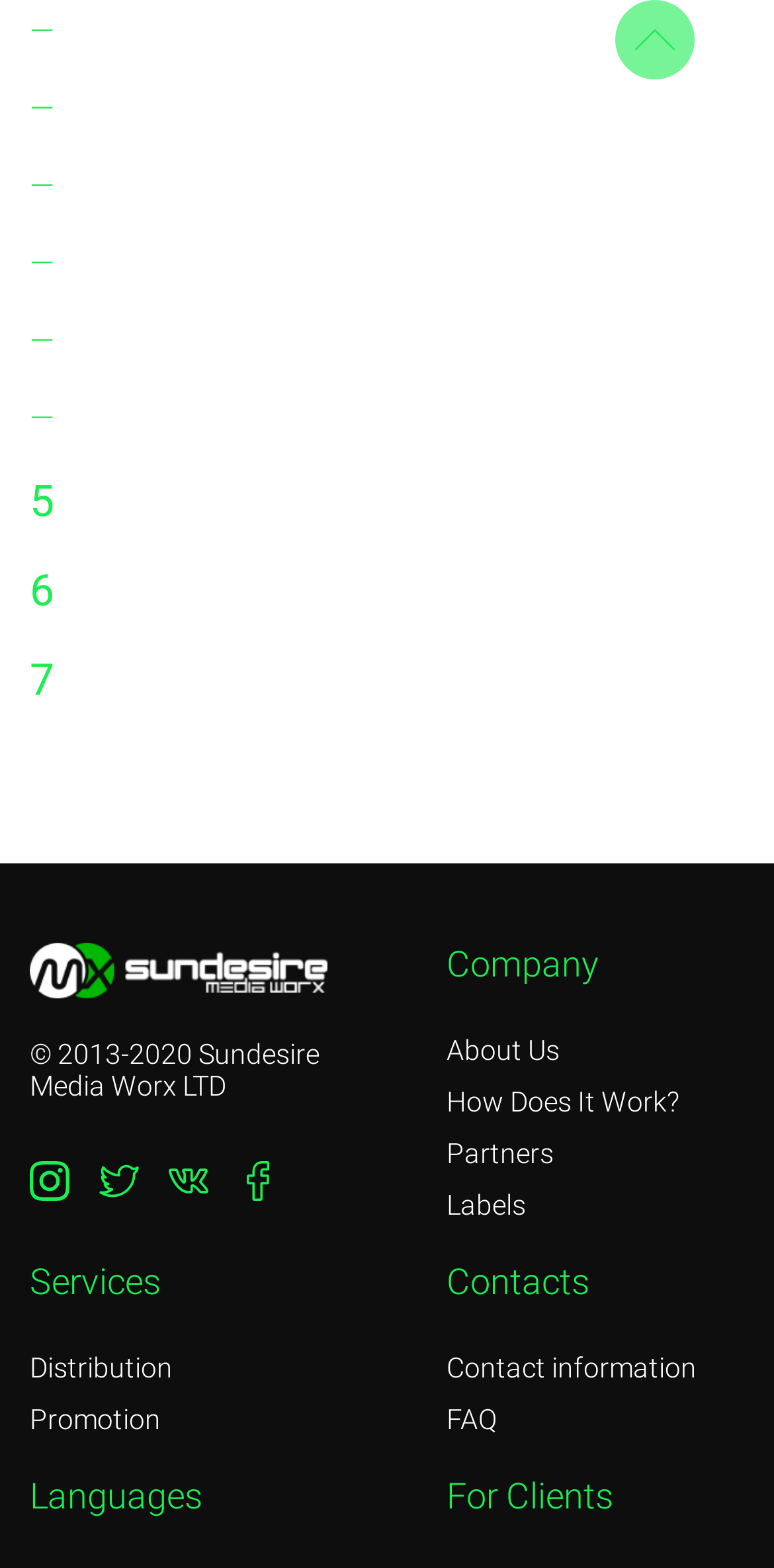How many links are available under the 'Digital stores' category?
Answer the question with a thorough and detailed explanation.

I counted the number of links listed under the 'Digital stores' category, which are 11 in total.